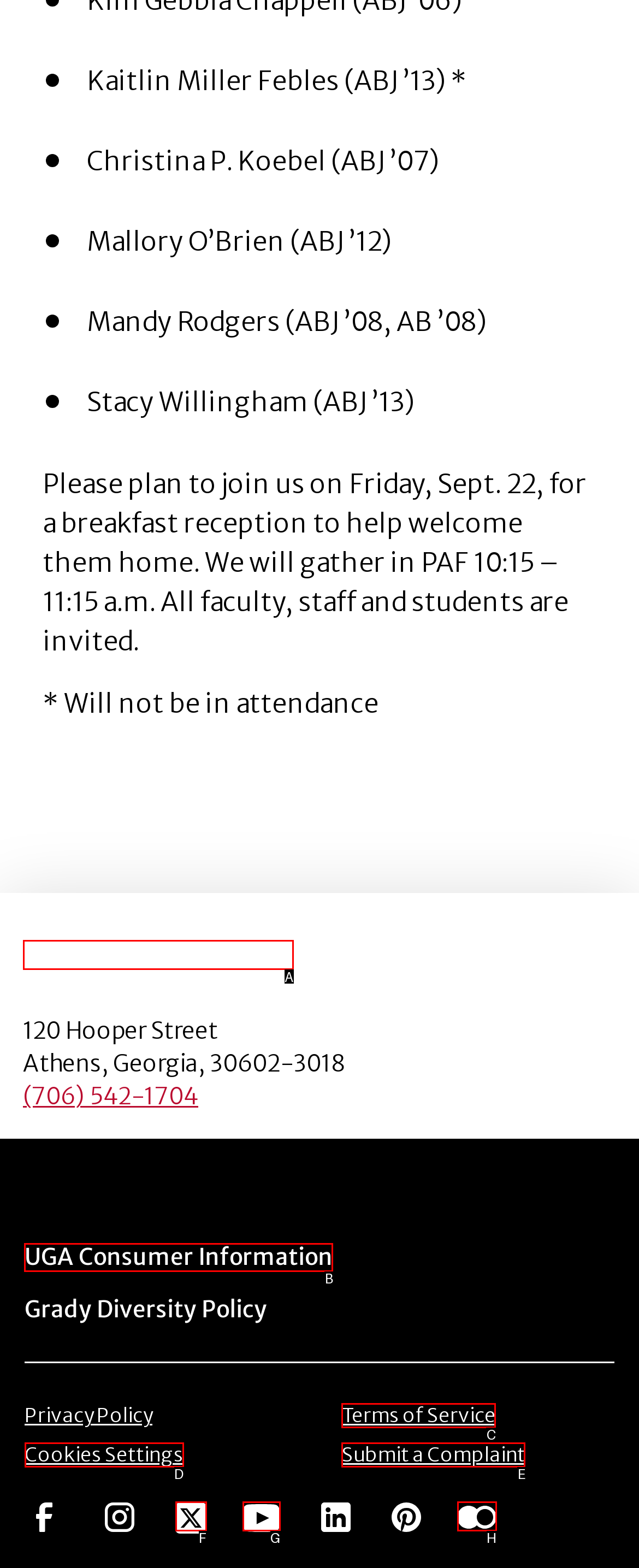Decide which HTML element to click to complete the task: Explore Queensland wedding and bride Provide the letter of the appropriate option.

None